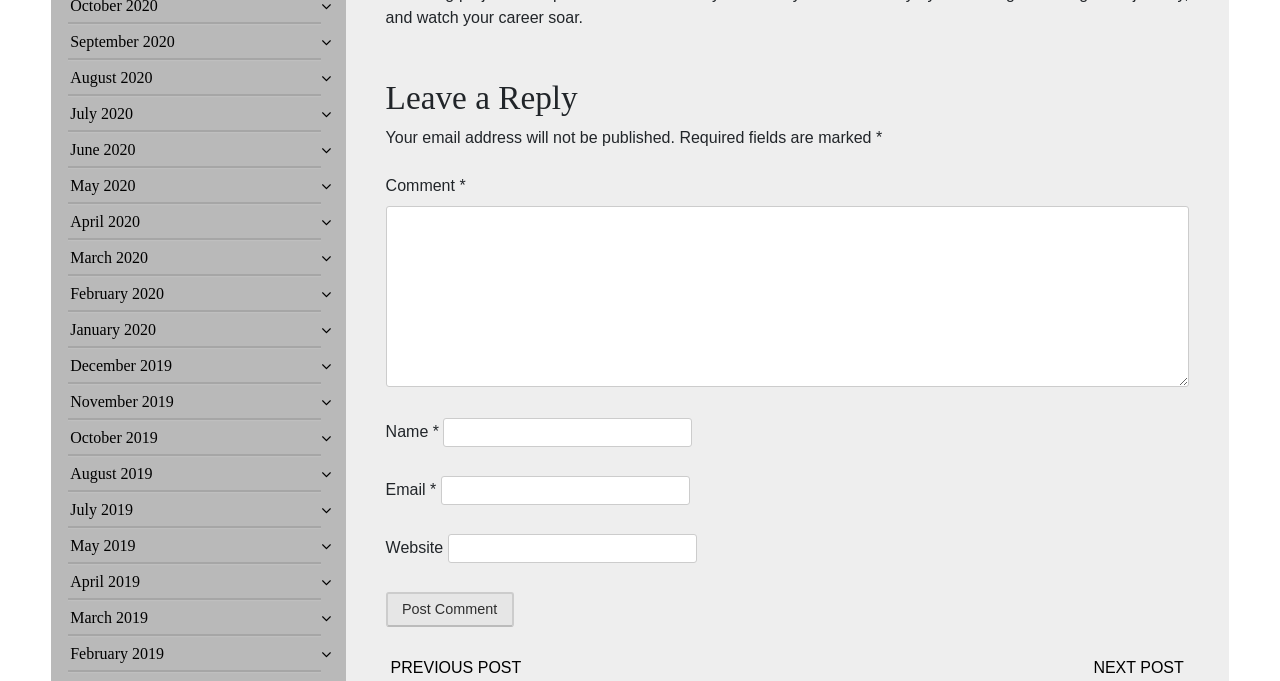Please determine the bounding box of the UI element that matches this description: September 2020. The coordinates should be given as (top-left x, top-left y, bottom-right x, bottom-right y), with all values between 0 and 1.

[0.055, 0.048, 0.136, 0.073]